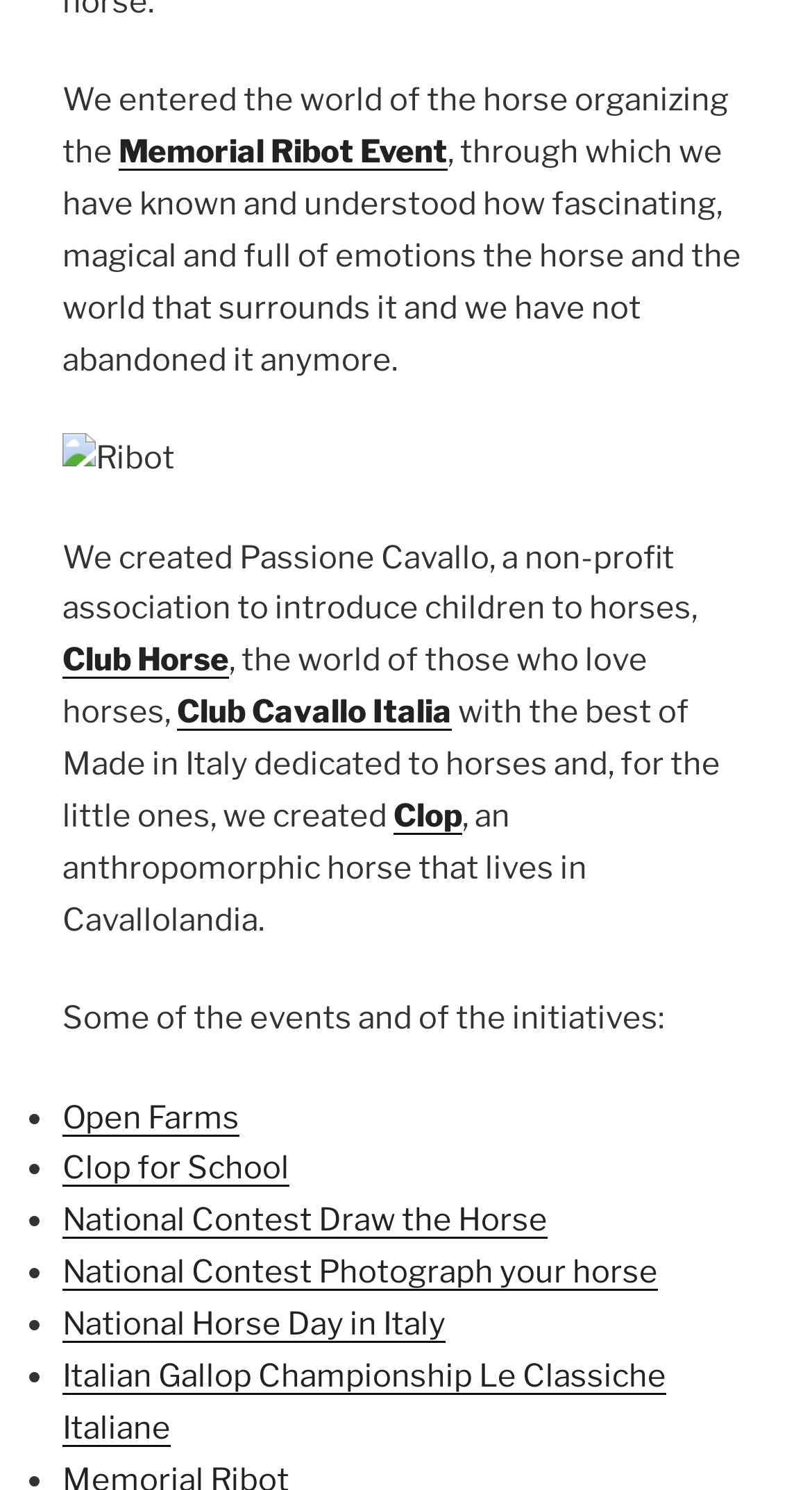Could you highlight the region that needs to be clicked to execute the instruction: "check out Clop"?

[0.485, 0.535, 0.569, 0.56]